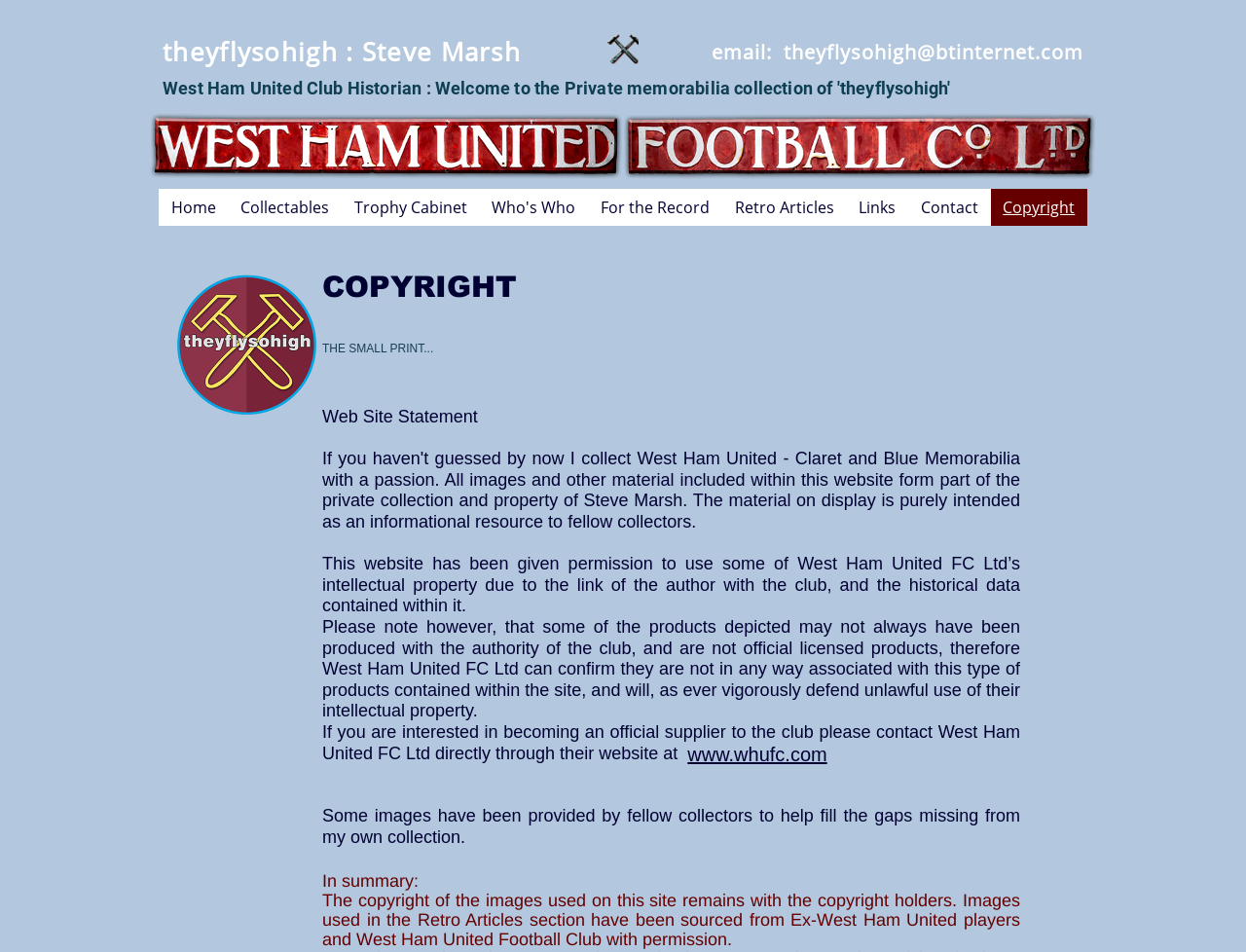Locate the bounding box coordinates of the clickable region to complete the following instruction: "Contact the website owner via email."

[0.629, 0.041, 0.87, 0.069]